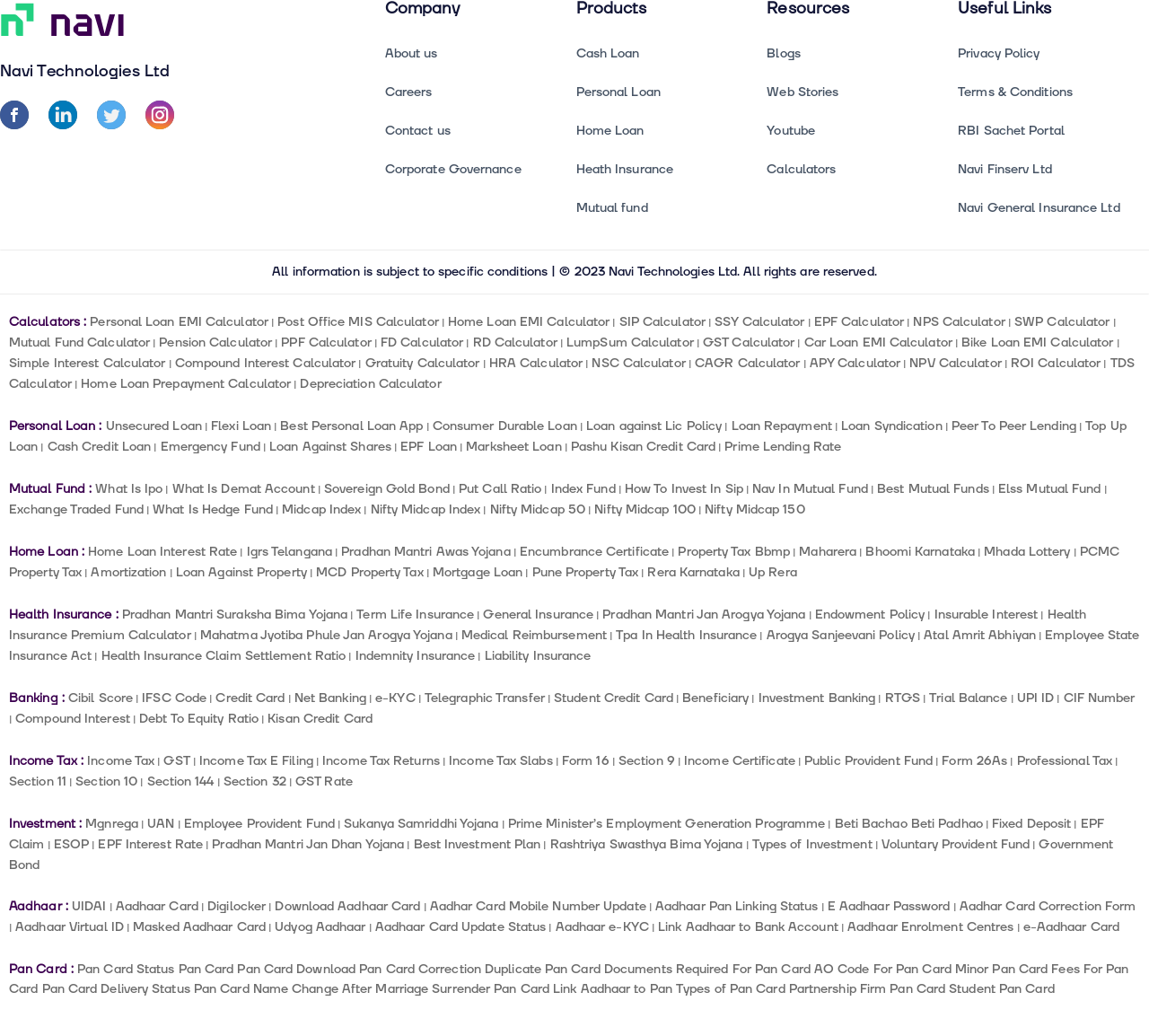Identify the bounding box coordinates of the clickable region required to complete the instruction: "Read Blogs". The coordinates should be given as four float numbers within the range of 0 and 1, i.e., [left, top, right, bottom].

[0.667, 0.038, 0.834, 0.066]